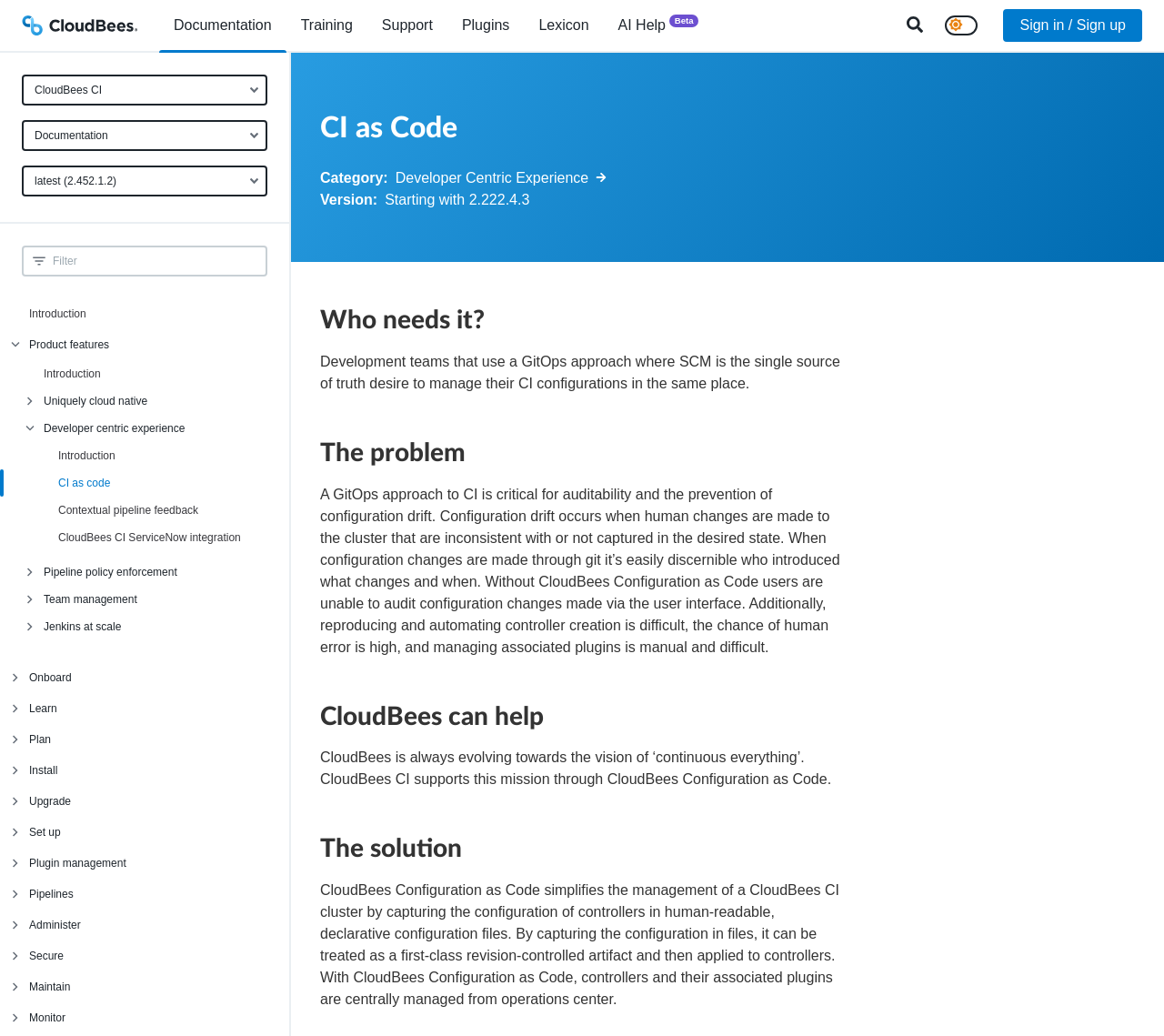Bounding box coordinates are specified in the format (top-left x, top-left y, bottom-right x, bottom-right y). All values are floating point numbers bounded between 0 and 1. Please provide the bounding box coordinate of the region this sentence describes: Pre-installation requirements

[0.0, 0.838, 0.236, 0.864]